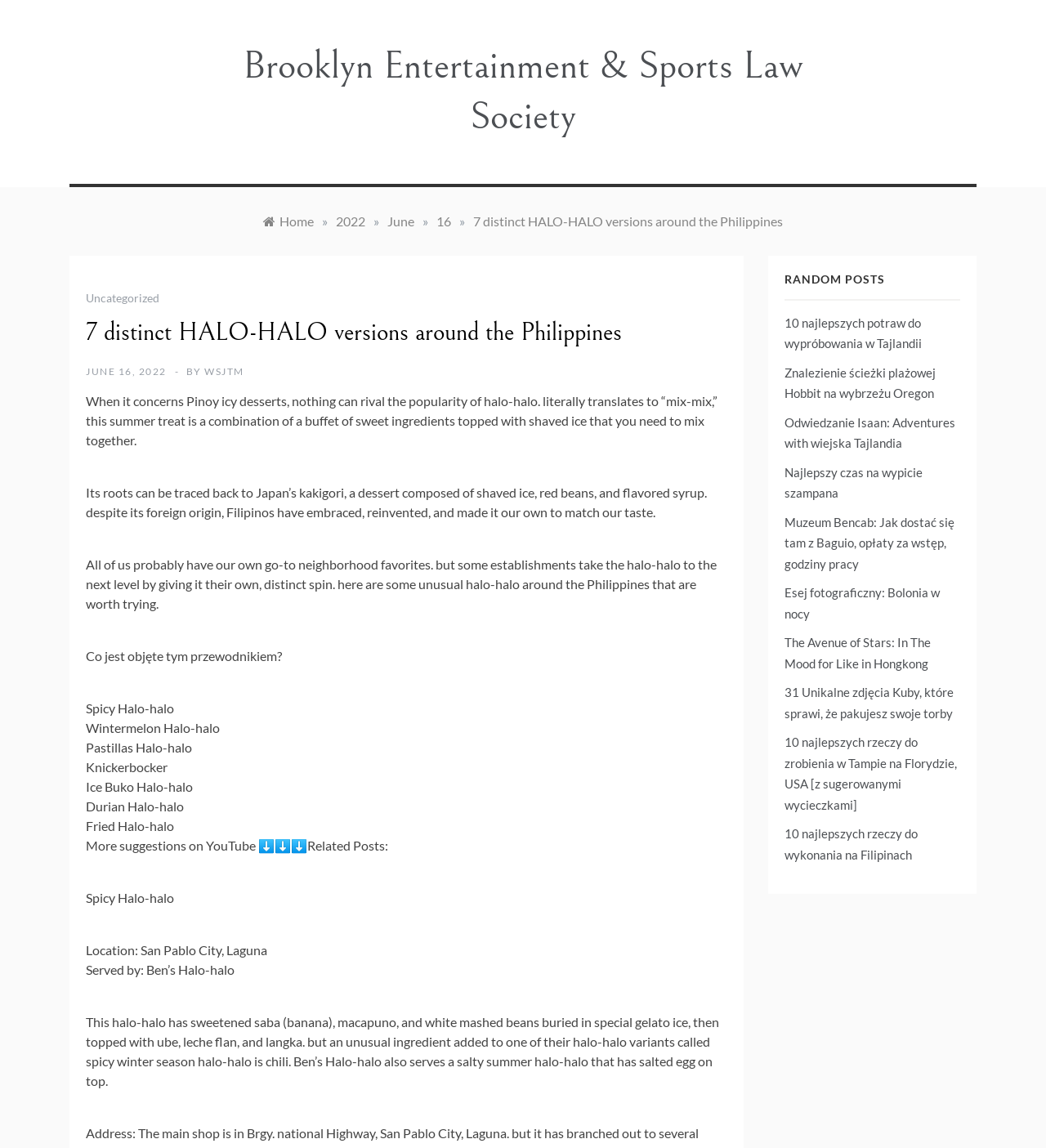Can you find the bounding box coordinates for the element to click on to achieve the instruction: "Read the article about 7 distinct HALO-HALO versions around the Philippines"?

[0.452, 0.186, 0.748, 0.199]